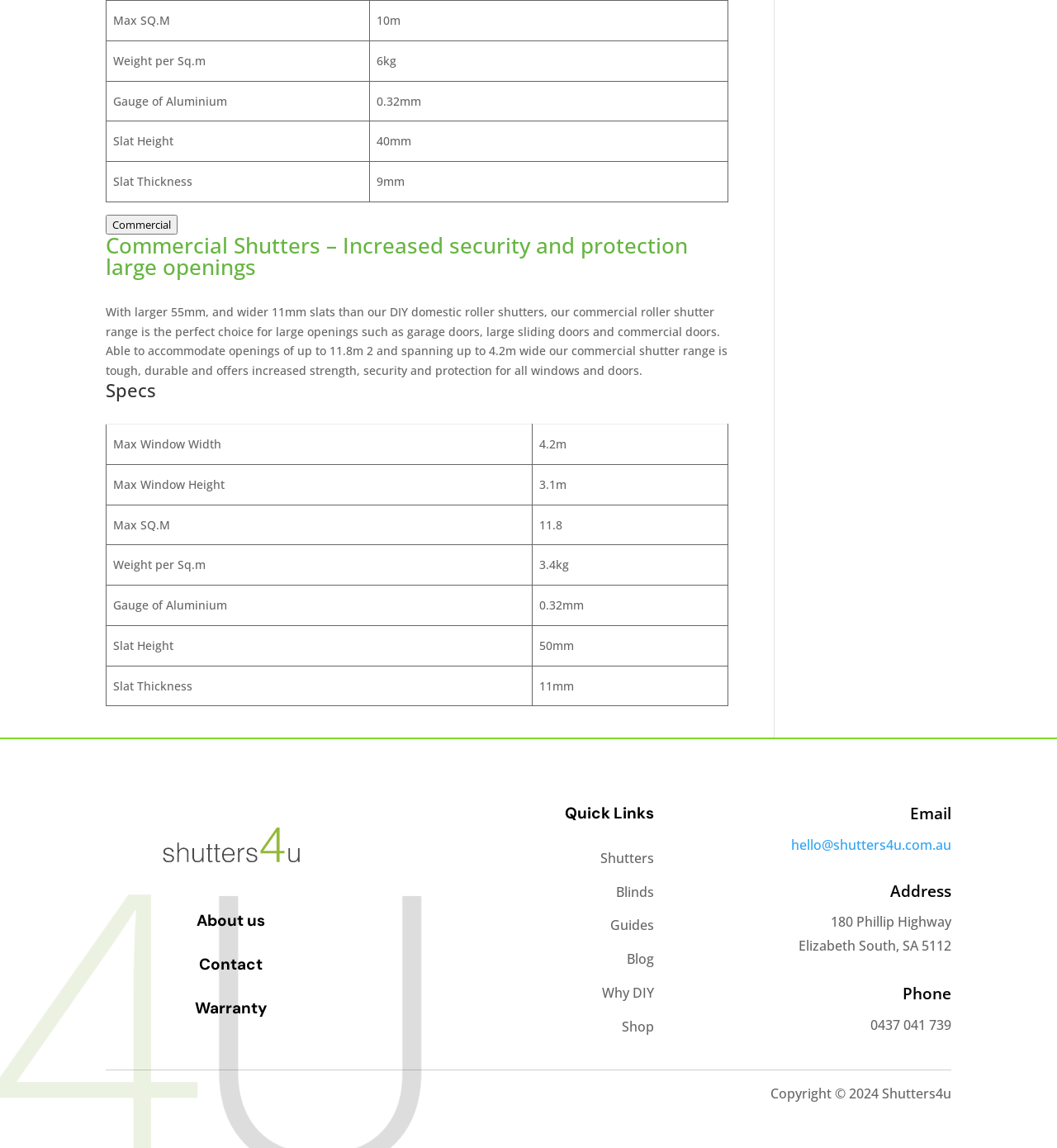What is the maximum window width for these shutters?
Carefully examine the image and provide a detailed answer to the question.

The table with specifications has a row with 'Max Window Width' and '4.2m' as the corresponding value, indicating that the maximum window width for these shutters is 4.2 meters.